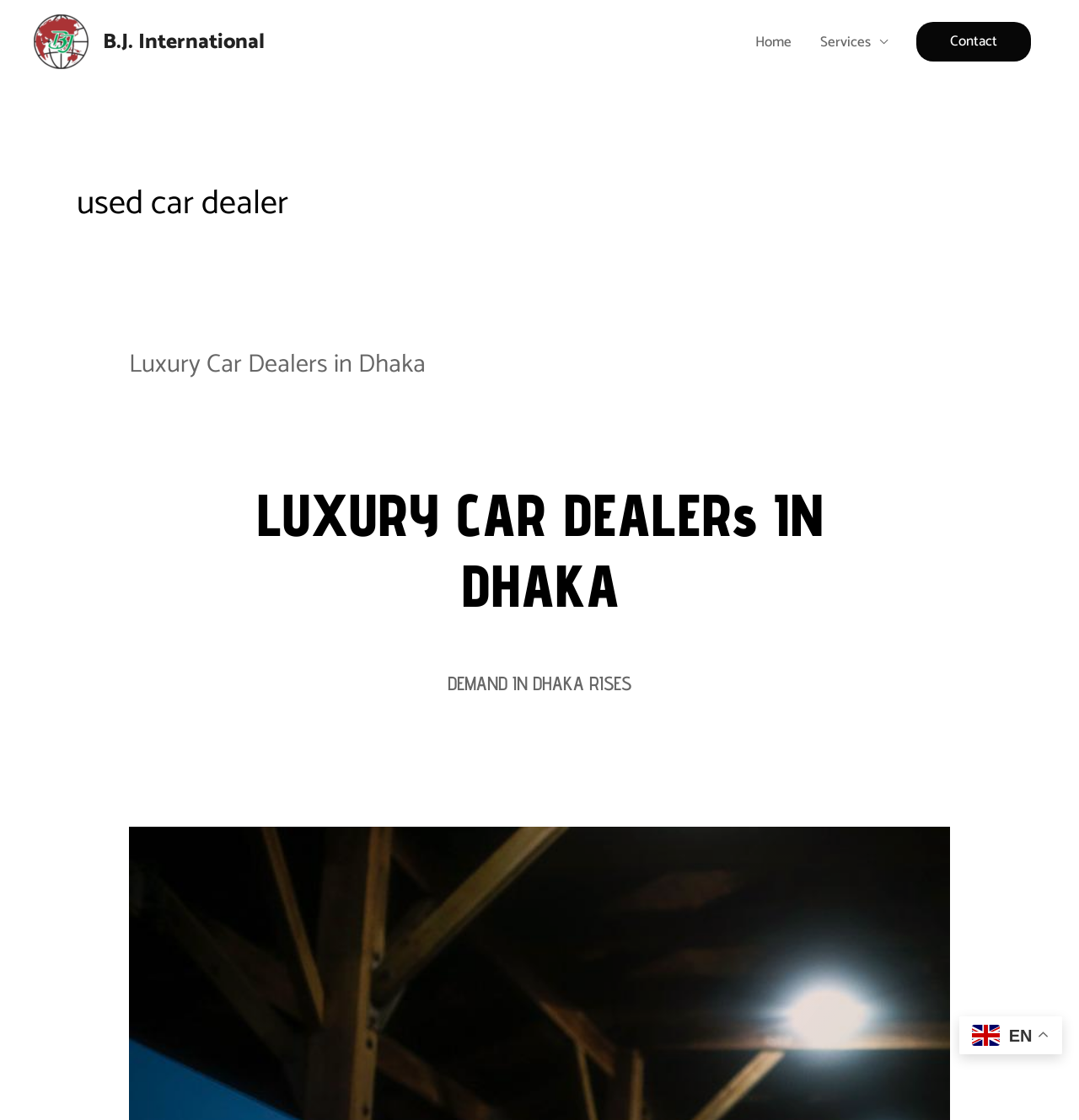Give a one-word or short phrase answer to this question: 
What language is the webpage in?

English